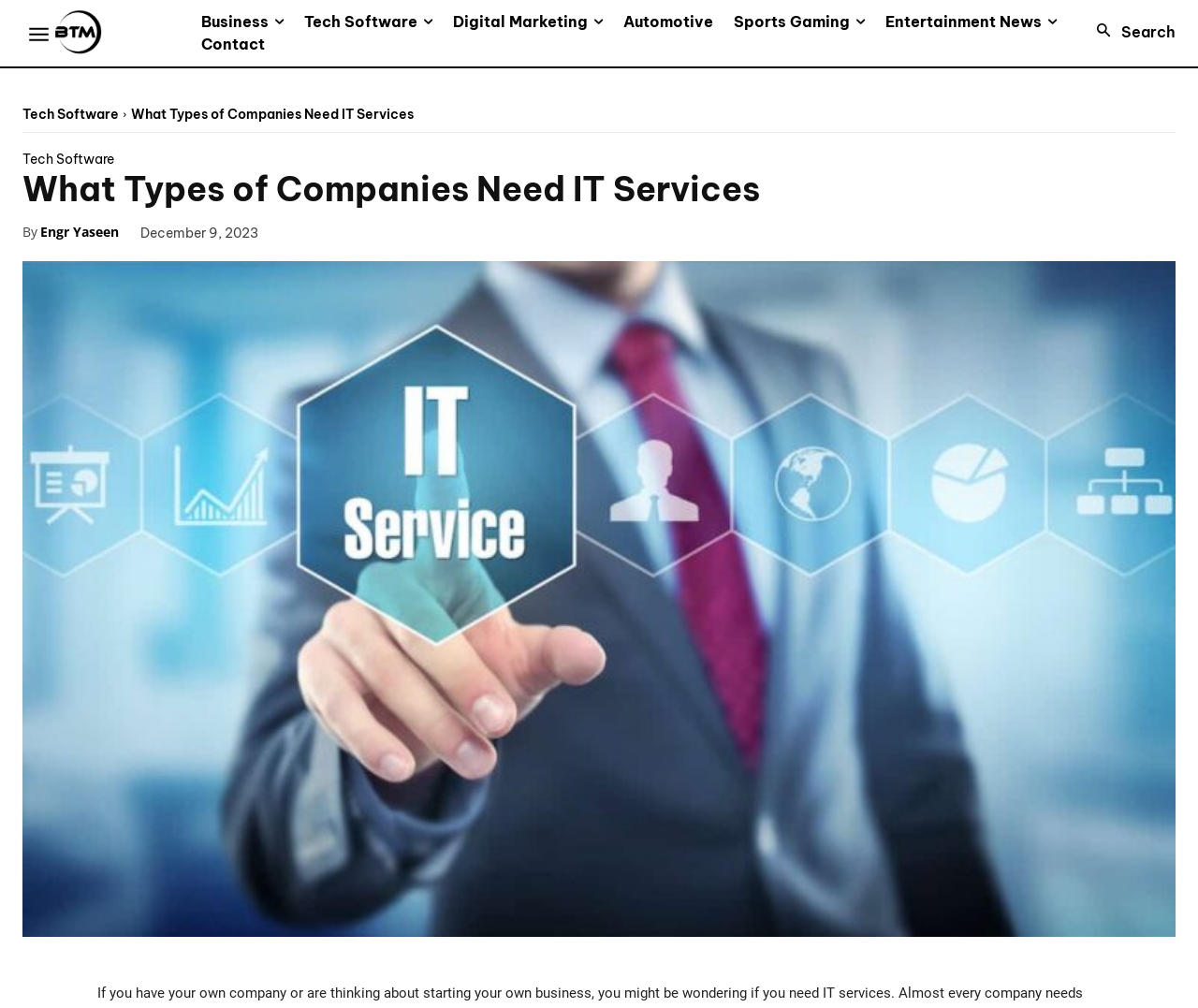Could you indicate the bounding box coordinates of the region to click in order to complete this instruction: "Contact us".

[0.159, 0.035, 0.23, 0.053]